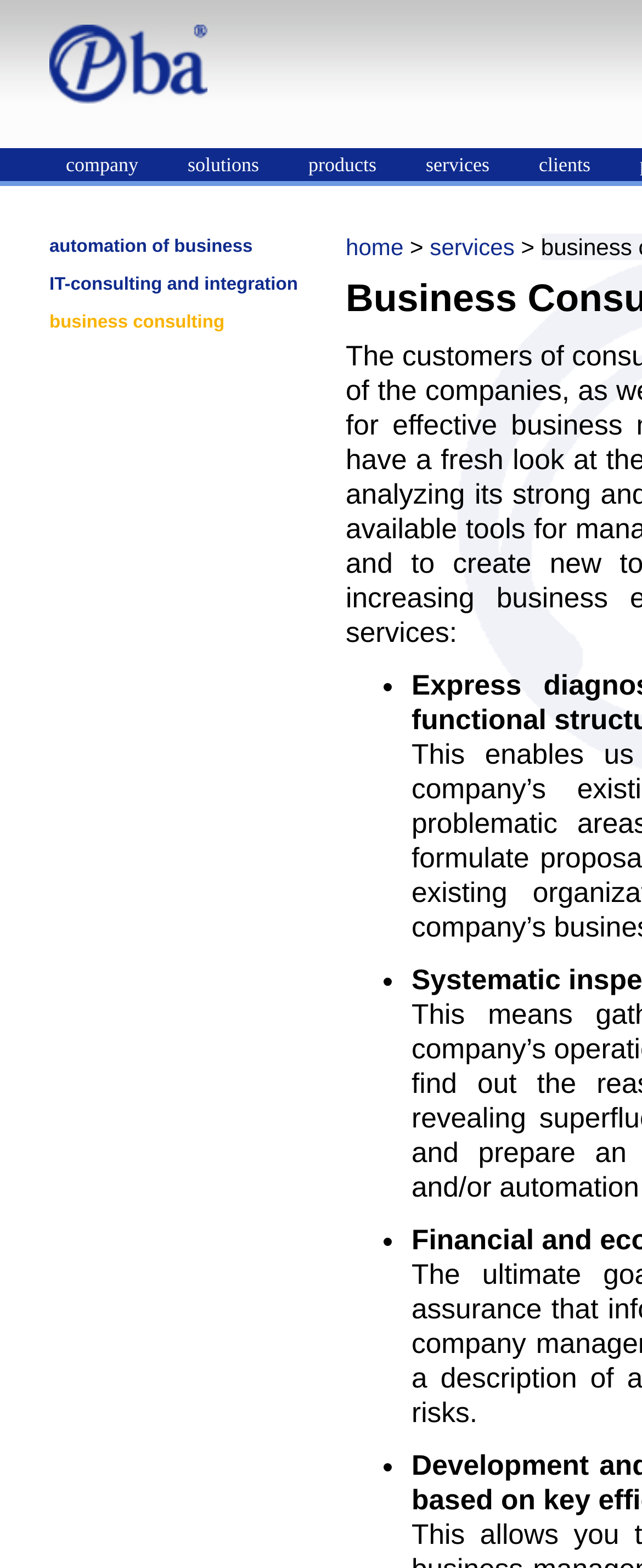What are the main categories listed on the webpage?
Analyze the image and provide a thorough answer to the question.

I determined the main categories by examining the link elements with text 'company', 'solutions', 'products', 'services', and 'clients', which are arranged horizontally and have similar bounding box coordinates, indicating that they are part of a navigation menu.